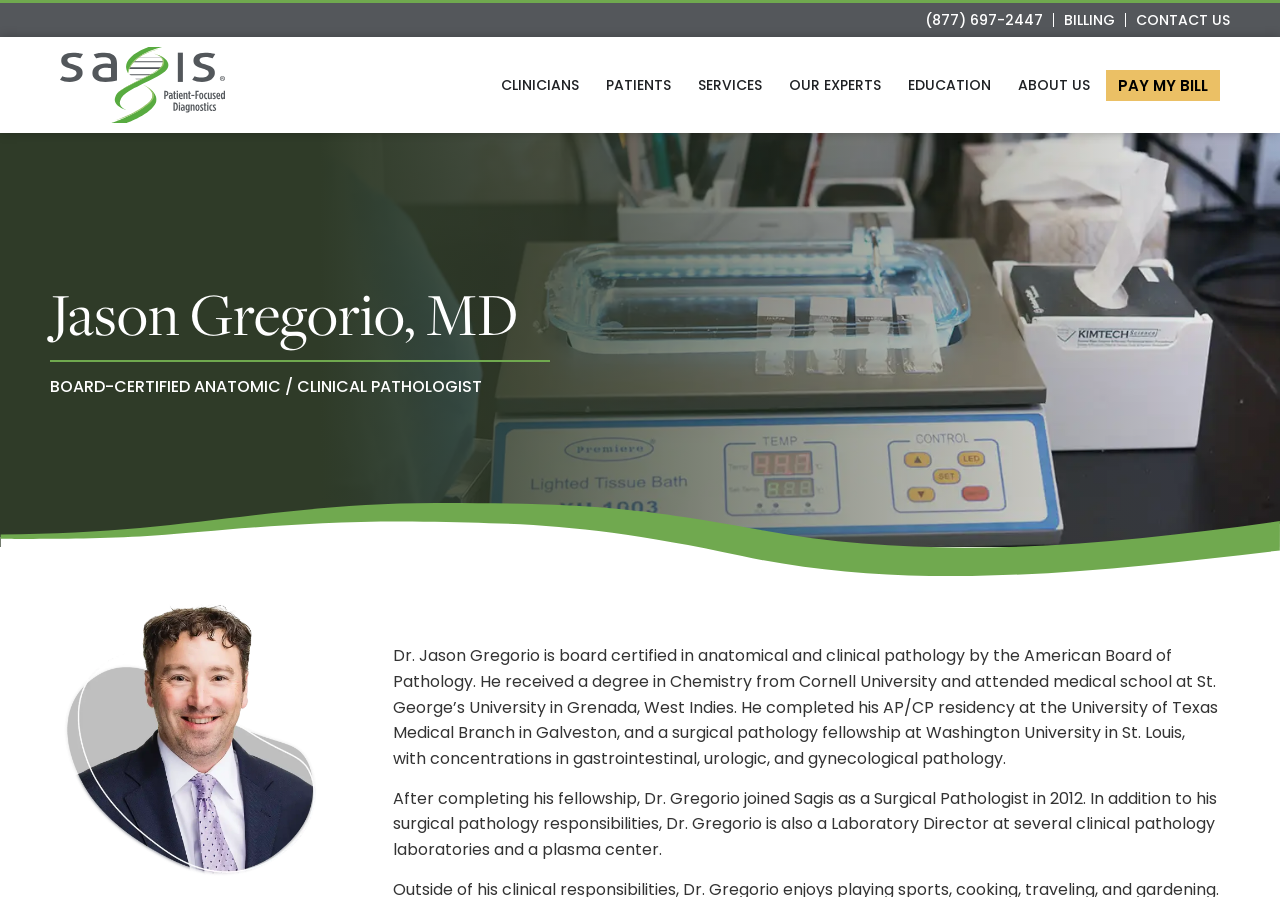What is Dr. Jason Gregorio's specialty?
Analyze the screenshot and provide a detailed answer to the question.

Based on the webpage, Dr. Jason Gregorio's specialty can be found in the heading 'BOARD-CERTIFIED ANATOMIC / CLINICAL PATHOLOGIST' and also in the paragraph that describes his education and experience.